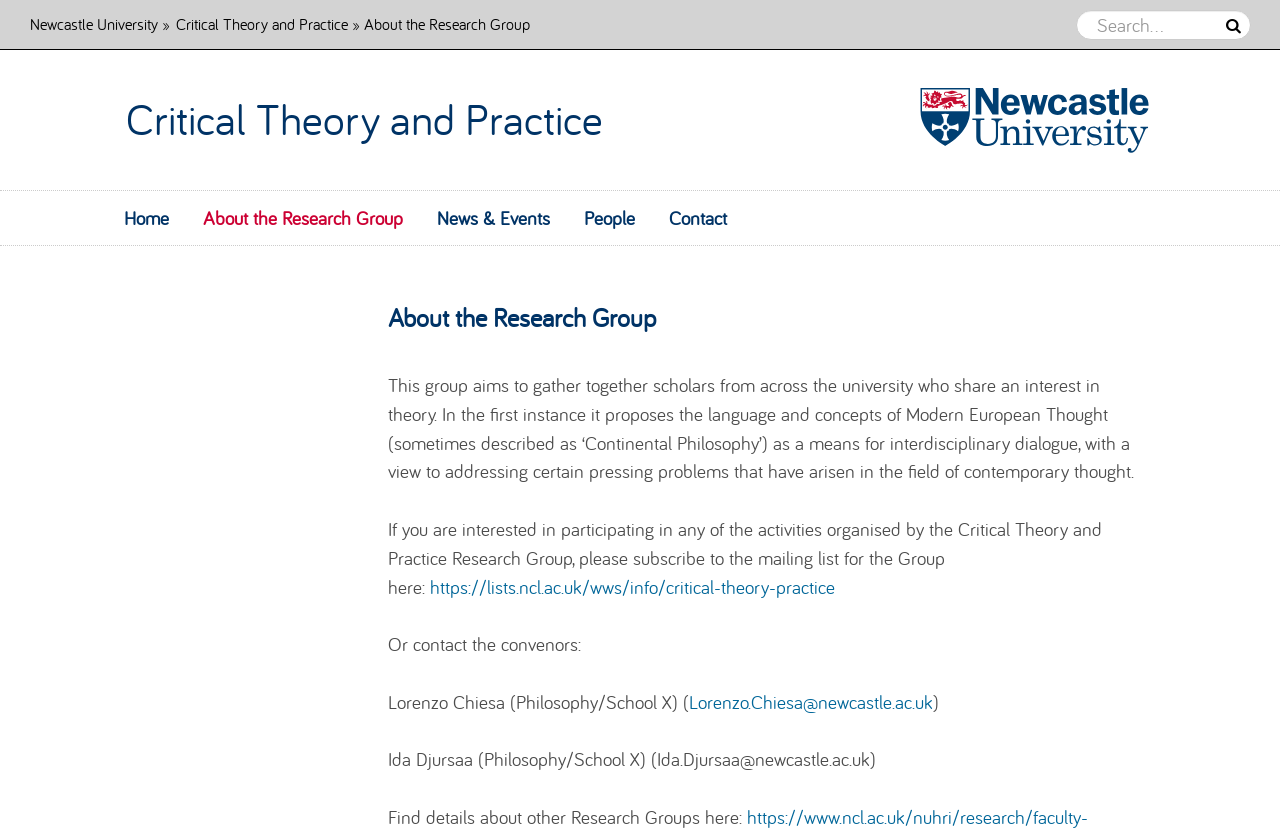Use a single word or phrase to answer the question:
What is the purpose of the research group?

Interdisciplinary dialogue